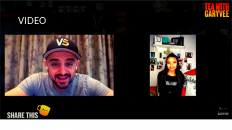Respond to the question below with a single word or phrase: What is the purpose of the 'SHARE THIS' button?

To promote the content